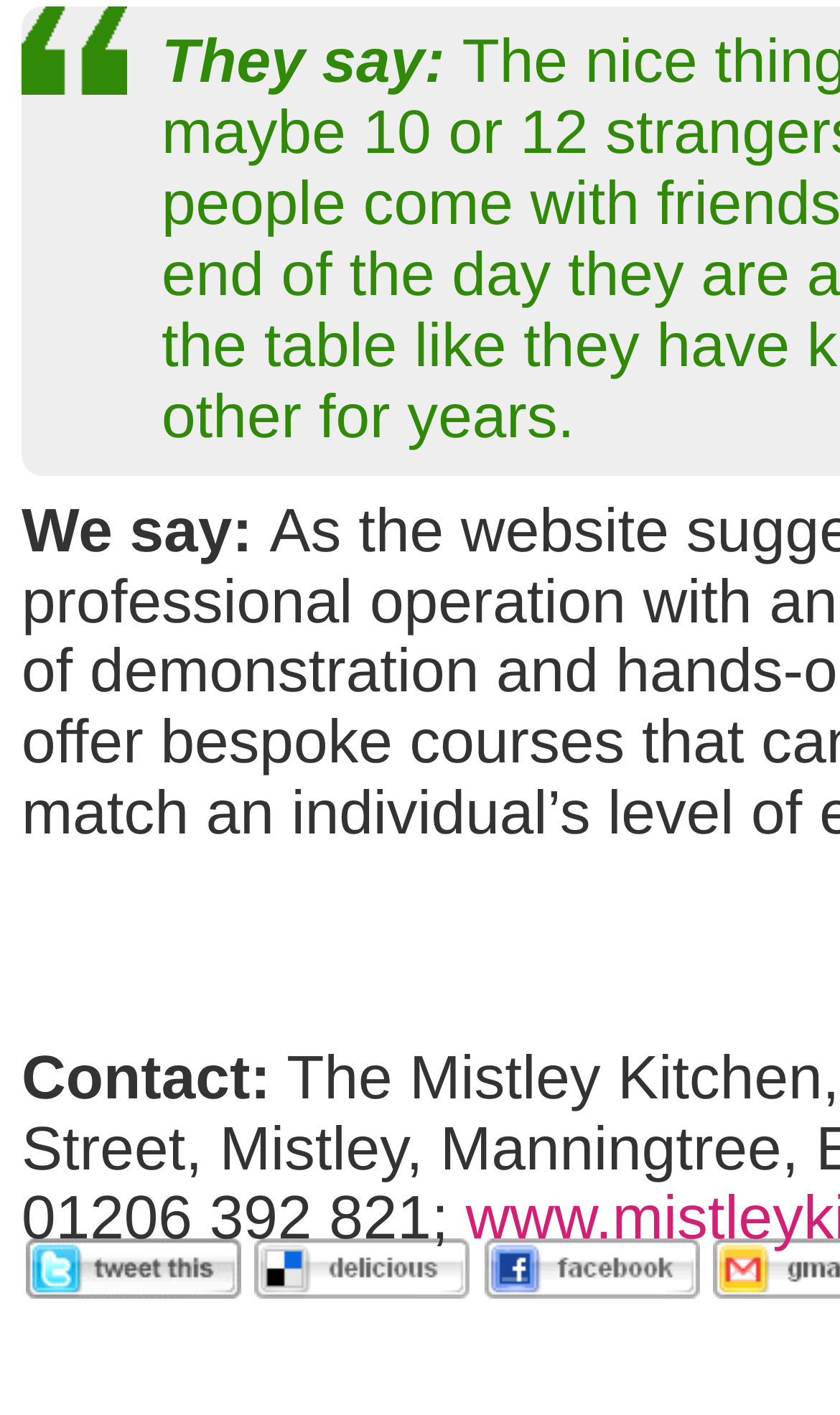What is the first phrase on the webpage?
Please give a detailed and elaborate explanation in response to the question.

The first phrase on the webpage is 'They say:' which is a StaticText element located at the top of the page with a bounding box coordinate of [0.192, 0.02, 0.55, 0.069].